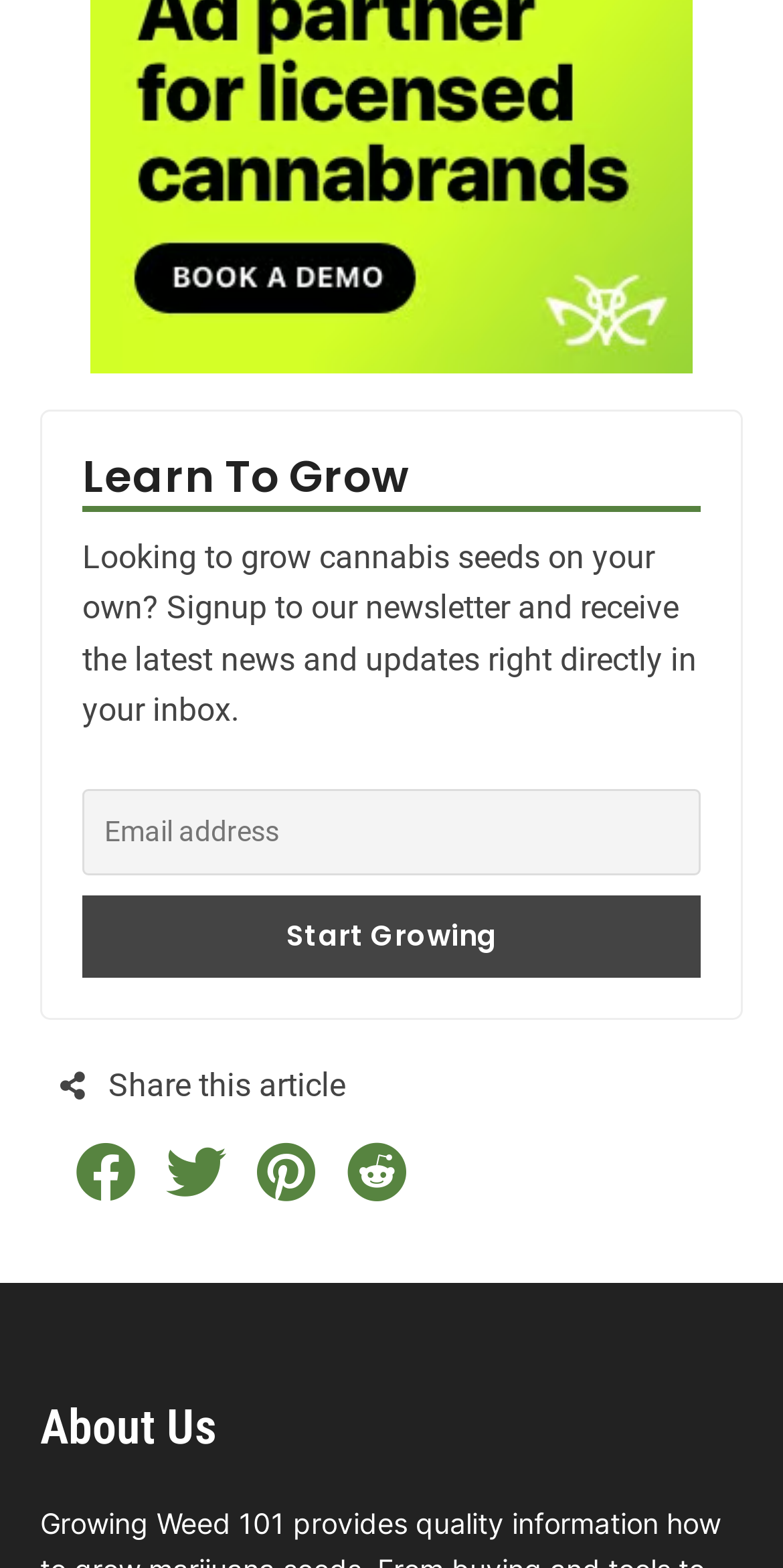Refer to the image and provide an in-depth answer to the question:
What is the topic of the webpage?

The heading 'Learn To Grow' and the text 'Looking to grow cannabis seeds on your own?' suggest that the topic of the webpage is related to growing cannabis seeds.